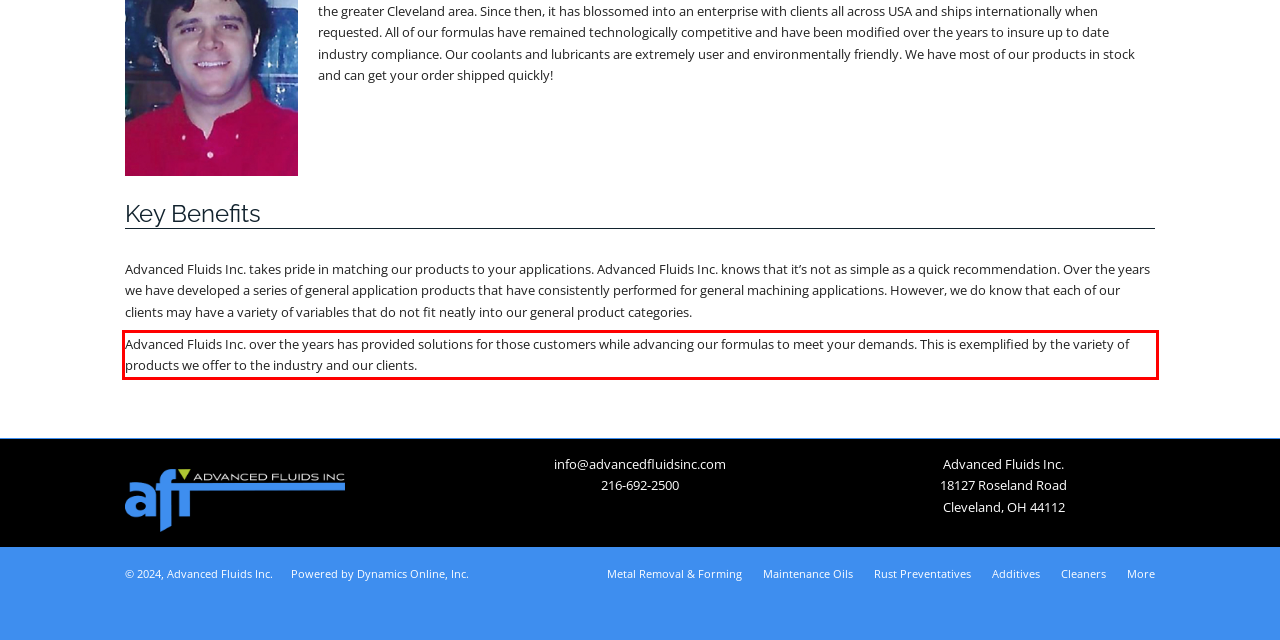By examining the provided screenshot of a webpage, recognize the text within the red bounding box and generate its text content.

Advanced Fluids Inc. over the years has provided solutions for those customers while advancing our formulas to meet your demands. This is exemplified by the variety of products we offer to the industry and our clients.